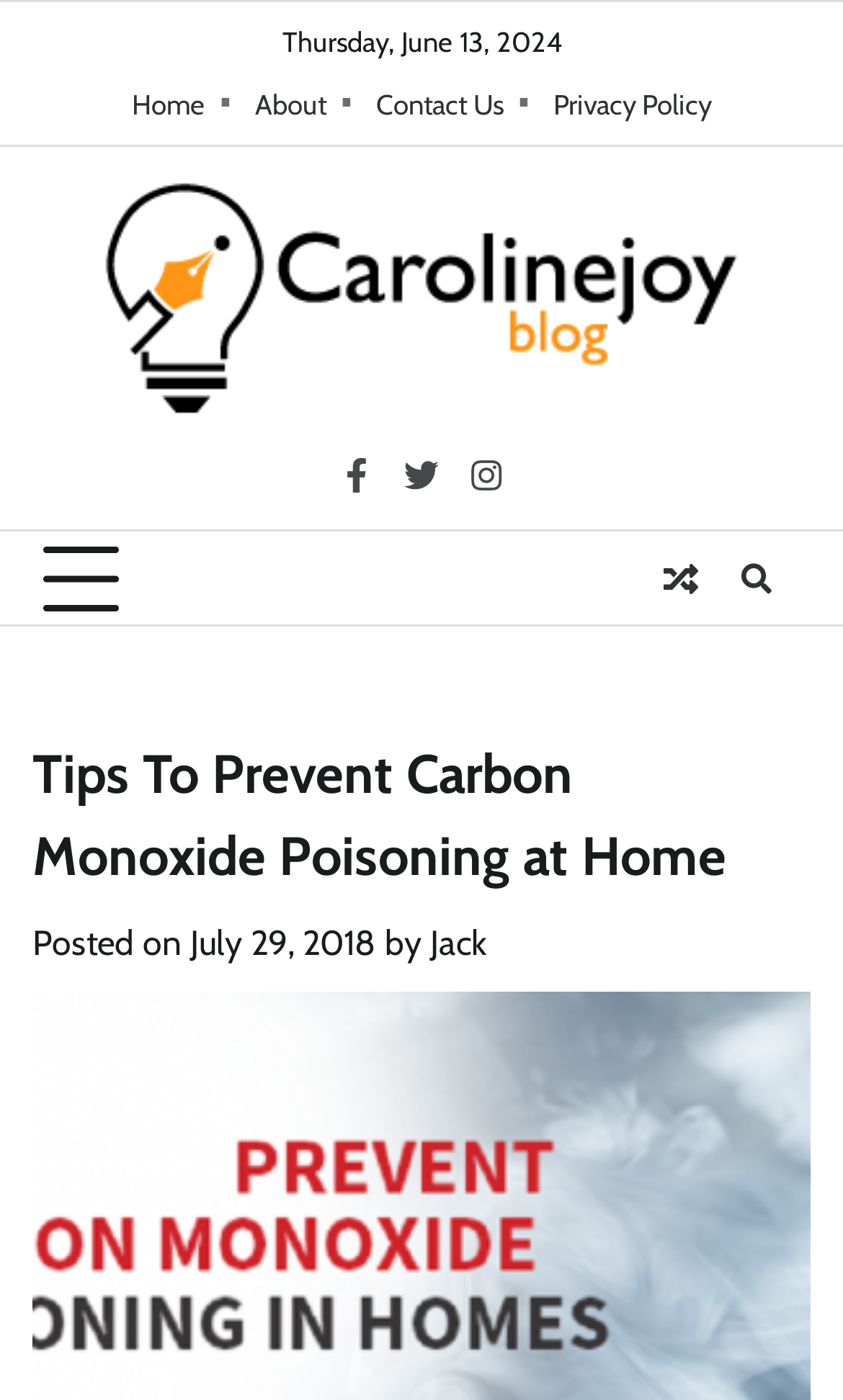Locate the bounding box coordinates of the segment that needs to be clicked to meet this instruction: "visit about page".

[0.303, 0.061, 0.421, 0.09]